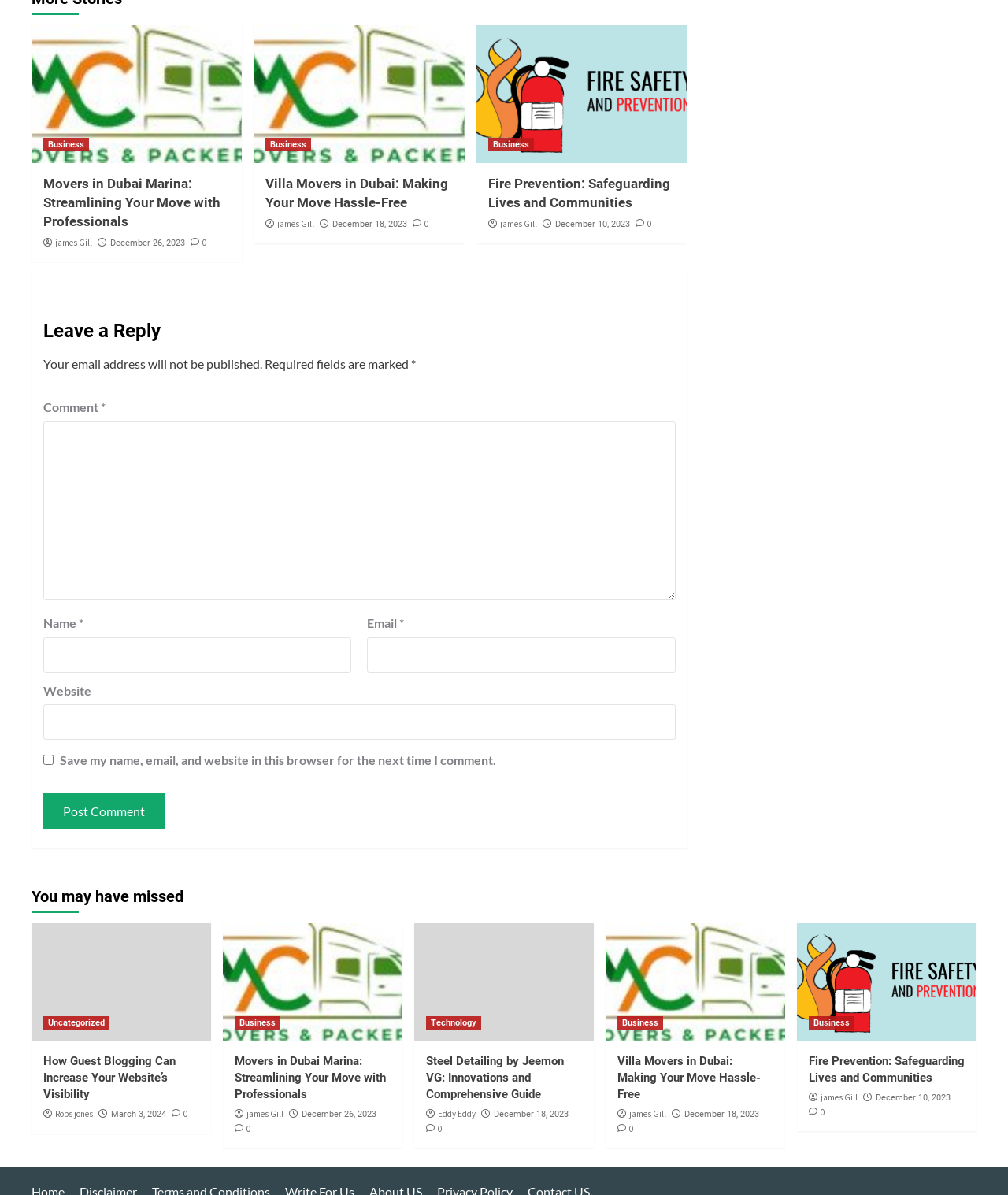Determine the bounding box coordinates of the target area to click to execute the following instruction: "Enter your name."

[0.043, 0.533, 0.349, 0.563]